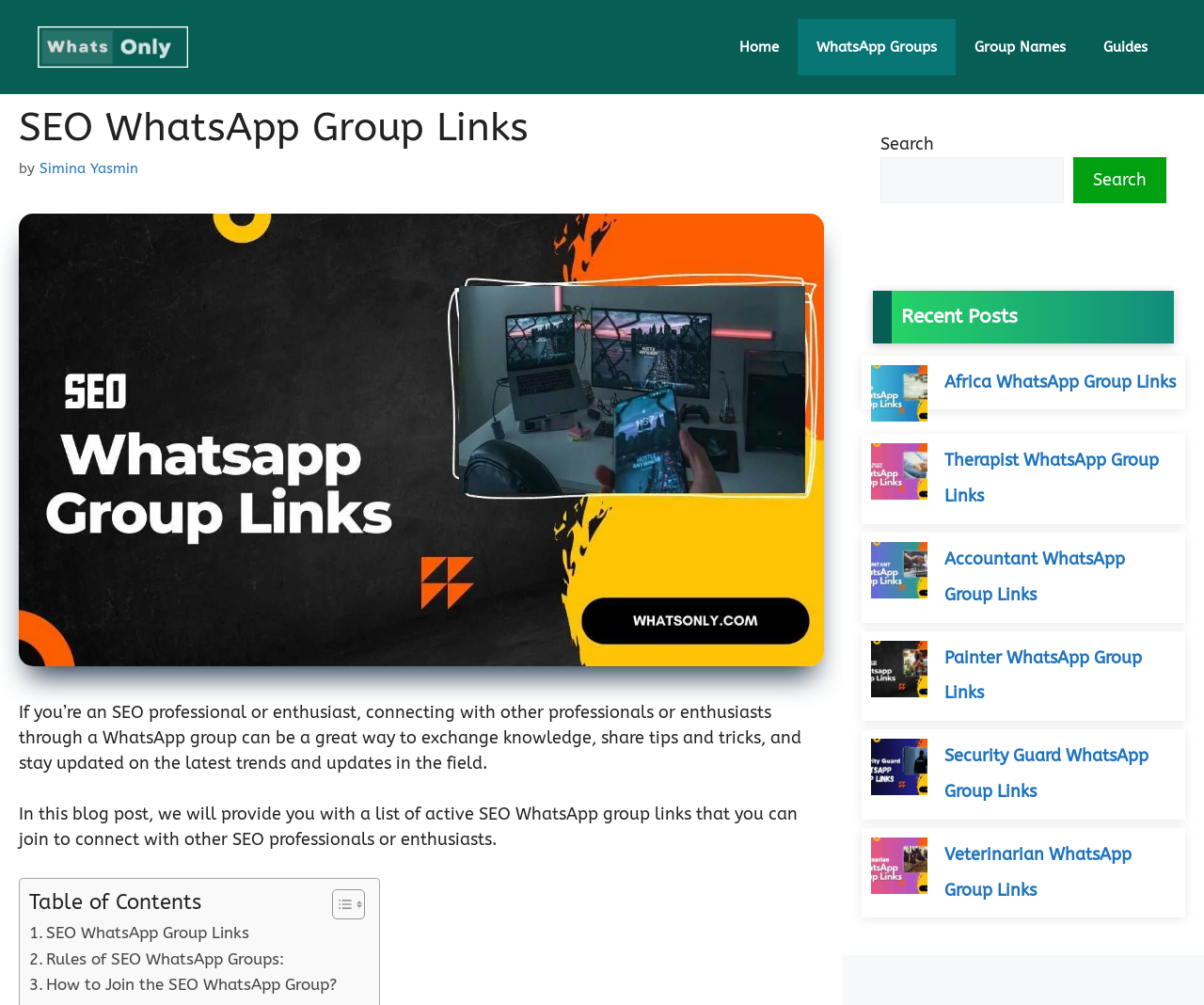What is the purpose of the SEO WhatsApp group links?
Please give a detailed and elaborate explanation in response to the question.

According to the text on the webpage, the purpose of the SEO WhatsApp group links is to connect with other SEO professionals or enthusiasts to exchange knowledge, share tips and tricks, and stay updated on the latest trends and updates in the field.